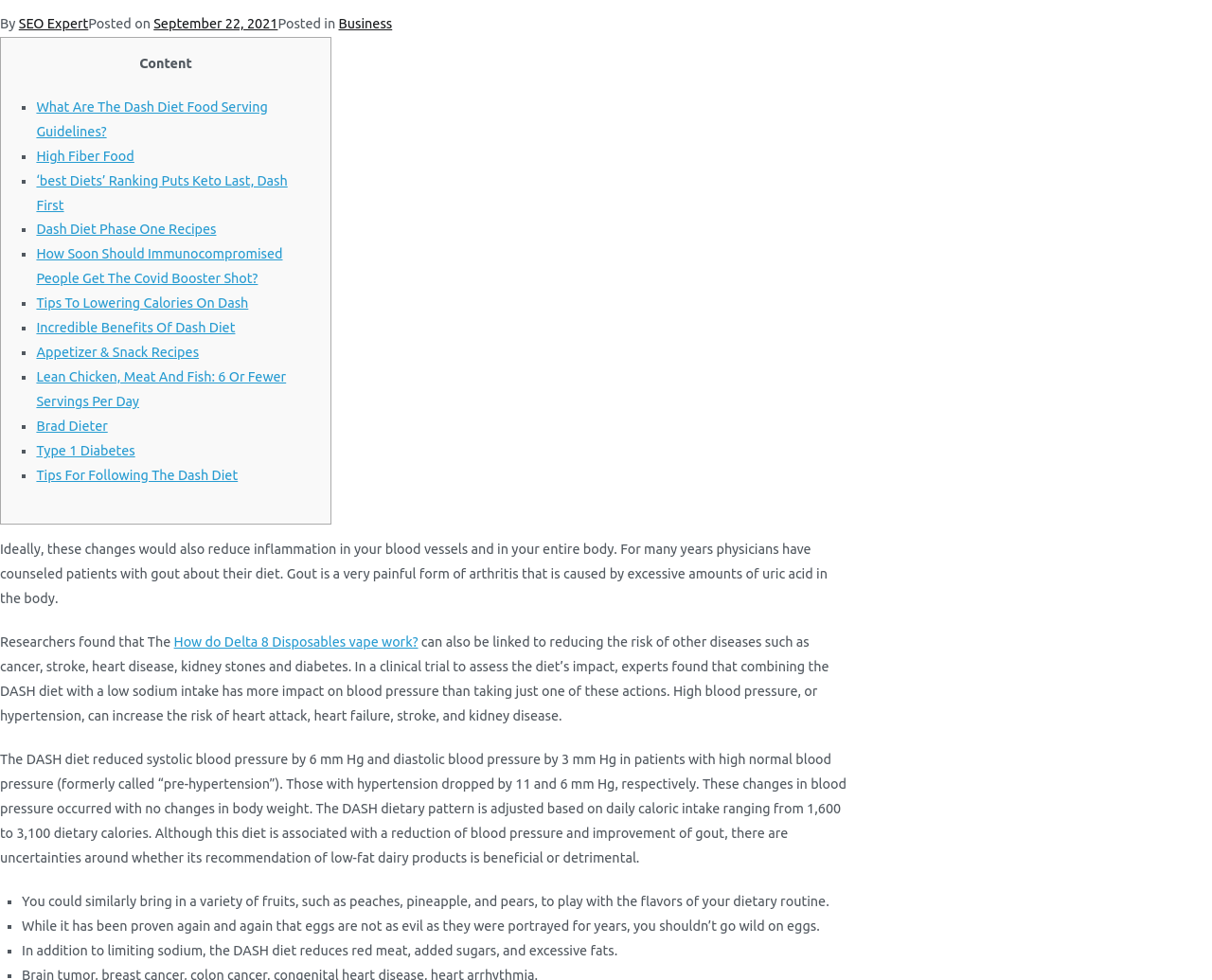Determine the bounding box coordinates of the clickable element to achieve the following action: 'Click on 'SEO Expert''. Provide the coordinates as four float values between 0 and 1, formatted as [left, top, right, bottom].

[0.015, 0.017, 0.073, 0.032]